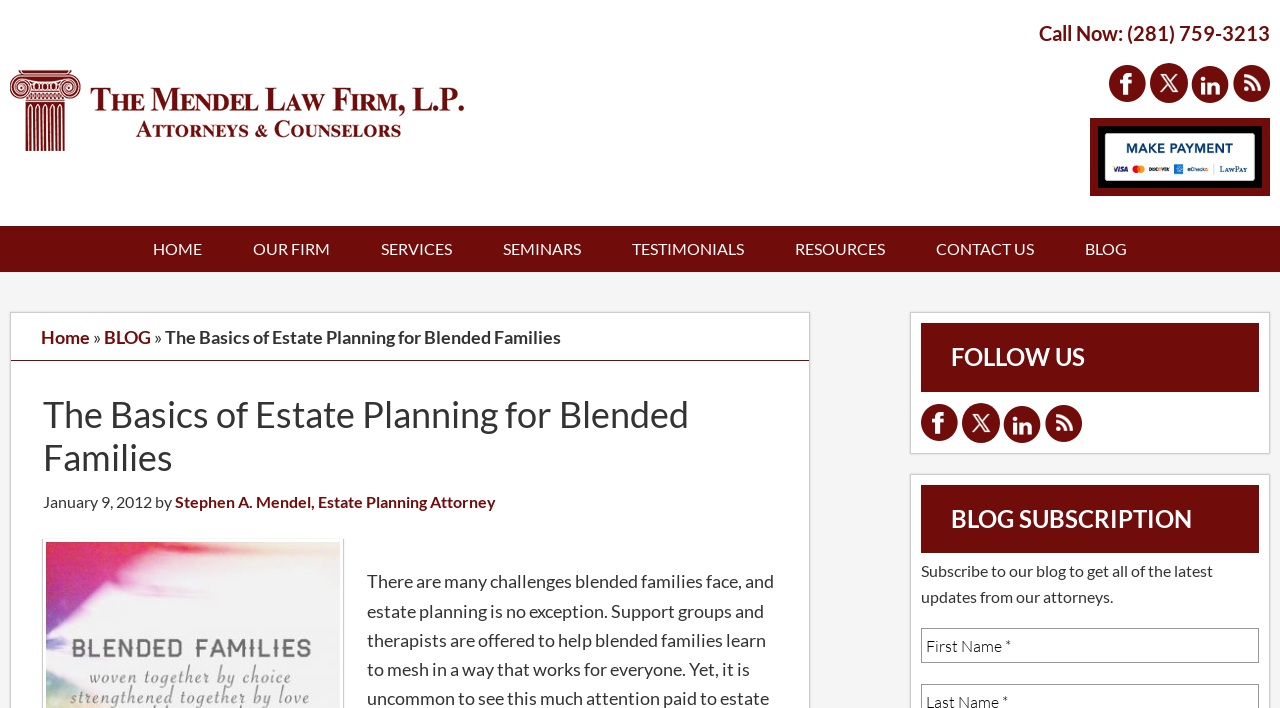What social media platforms can I follow the law firm on?
Can you provide a detailed and comprehensive answer to the question?

I found the social media platforms by looking at the 'FOLLOW US' section in the sidebar, where it provides links to follow the law firm on Facebook, Twitter, Instagram, and RSS.